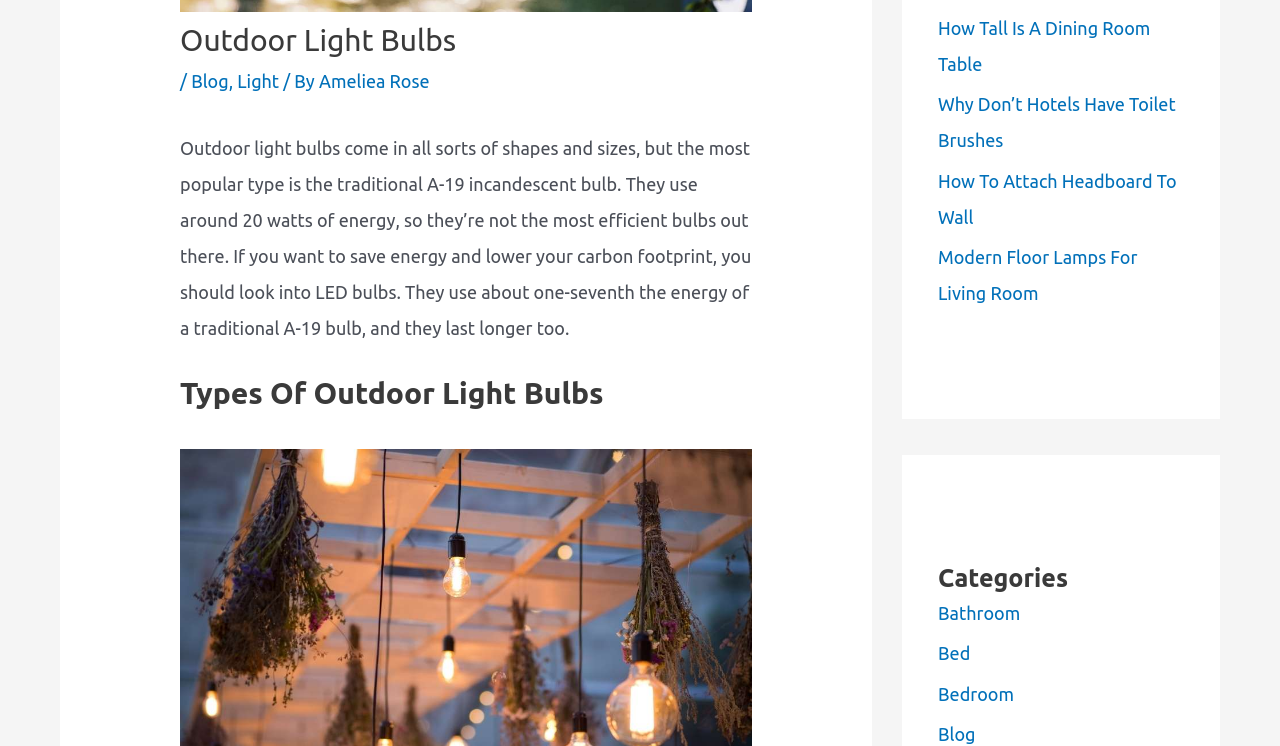Given the following UI element description: "Bedroom", find the bounding box coordinates in the webpage screenshot.

[0.733, 0.916, 0.792, 0.943]